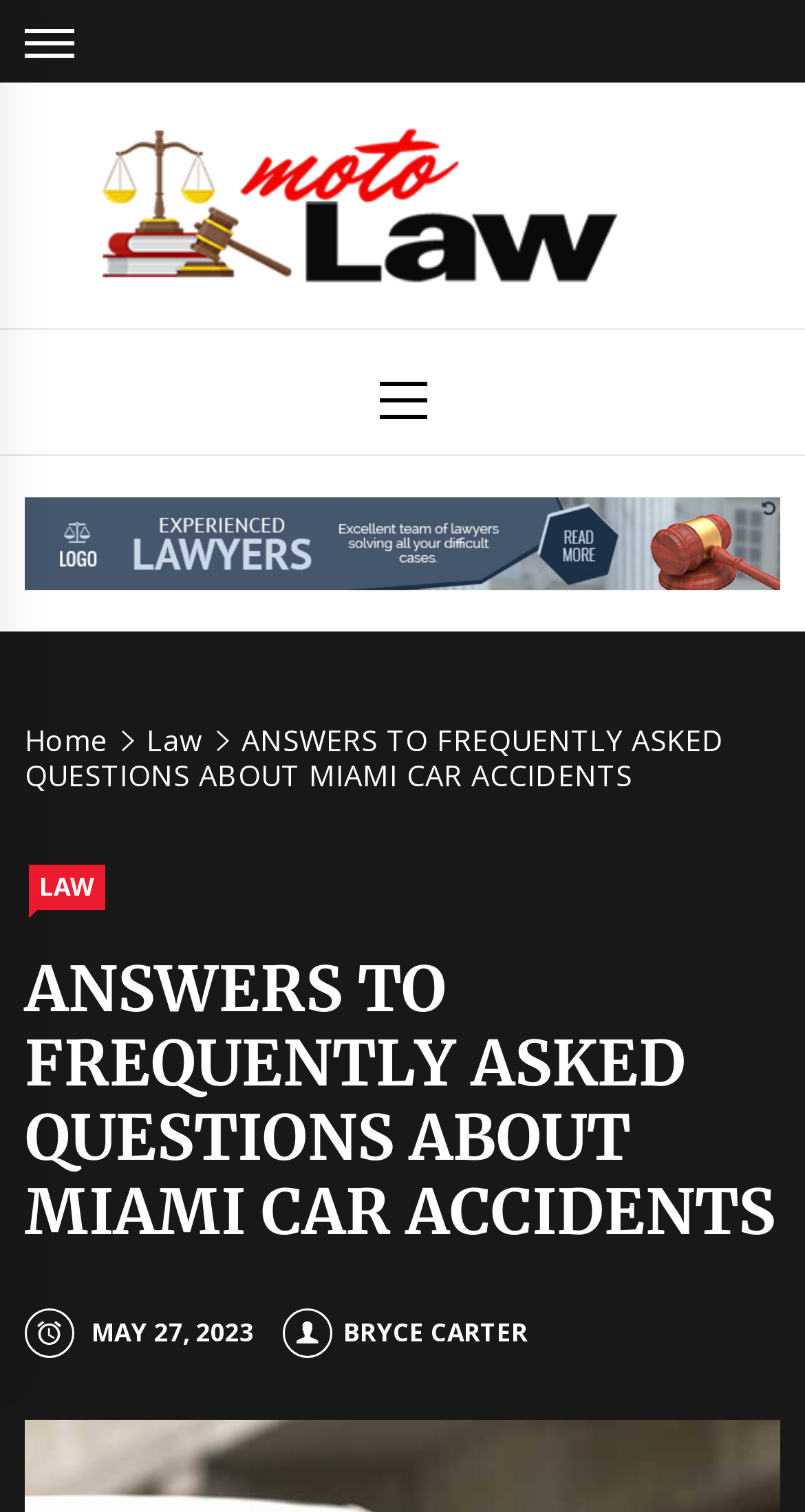Find the bounding box coordinates for the UI element whose description is: "Bryce Carter". The coordinates should be four float numbers between 0 and 1, in the format [left, top, right, bottom].

[0.352, 0.869, 0.655, 0.892]